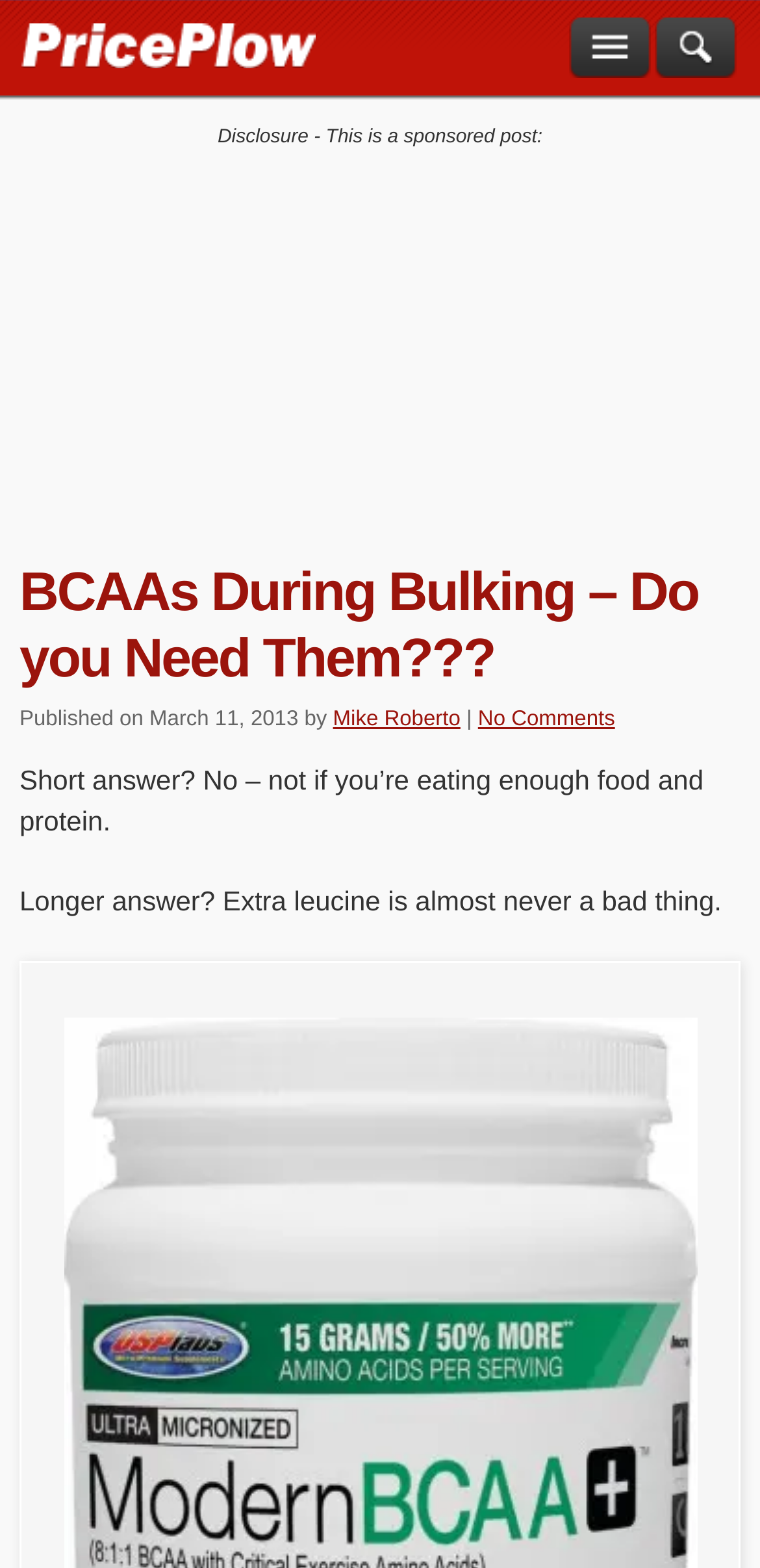Generate the text content of the main headline of the webpage.

BCAAs During Bulking – Do you Need Them???